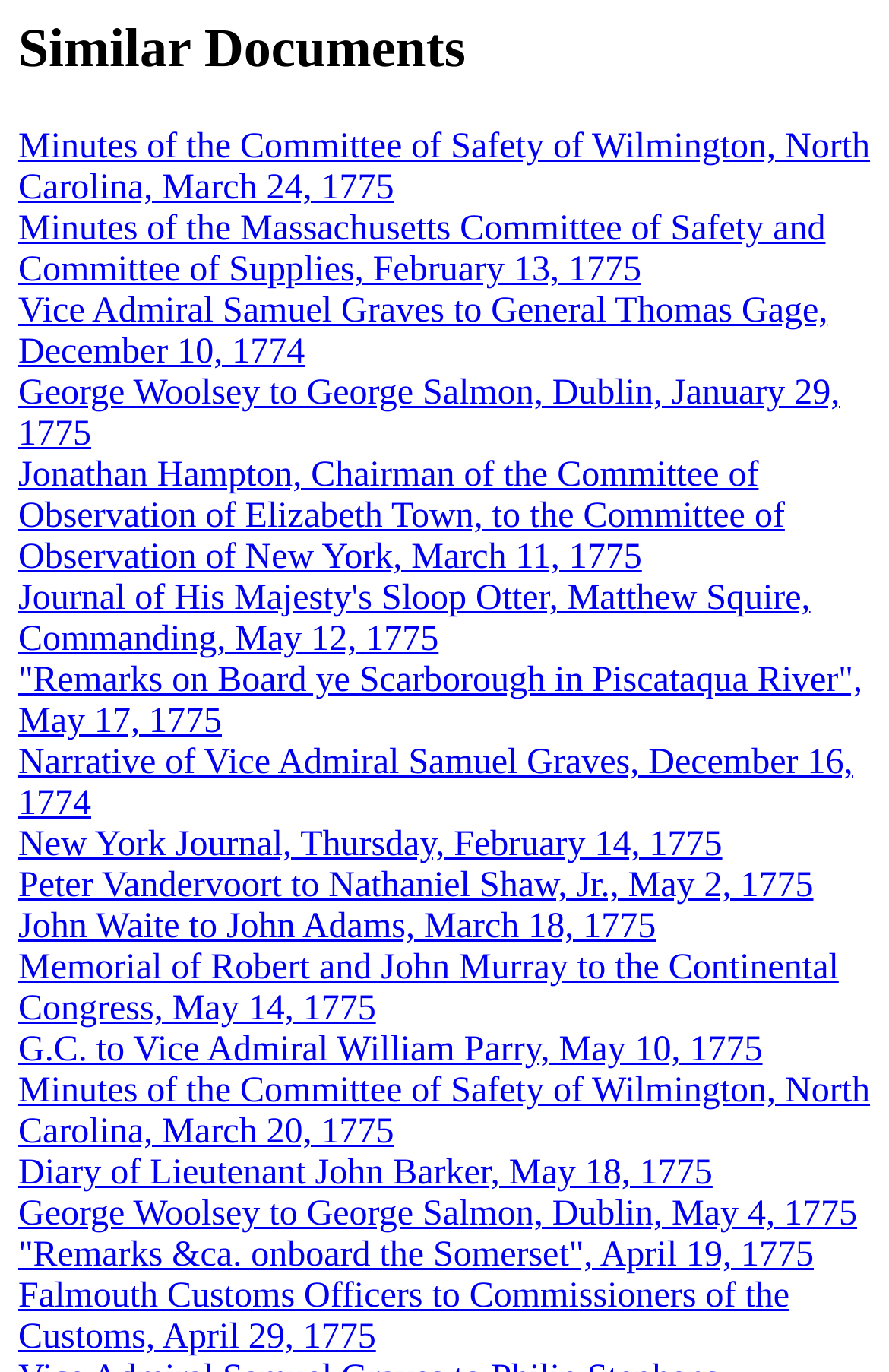Locate the bounding box coordinates of the area you need to click to fulfill this instruction: 'View Minutes of the Committee of Safety of Wilmington, North Carolina, March 24, 1775'. The coordinates must be in the form of four float numbers ranging from 0 to 1: [left, top, right, bottom].

[0.021, 0.094, 0.979, 0.152]